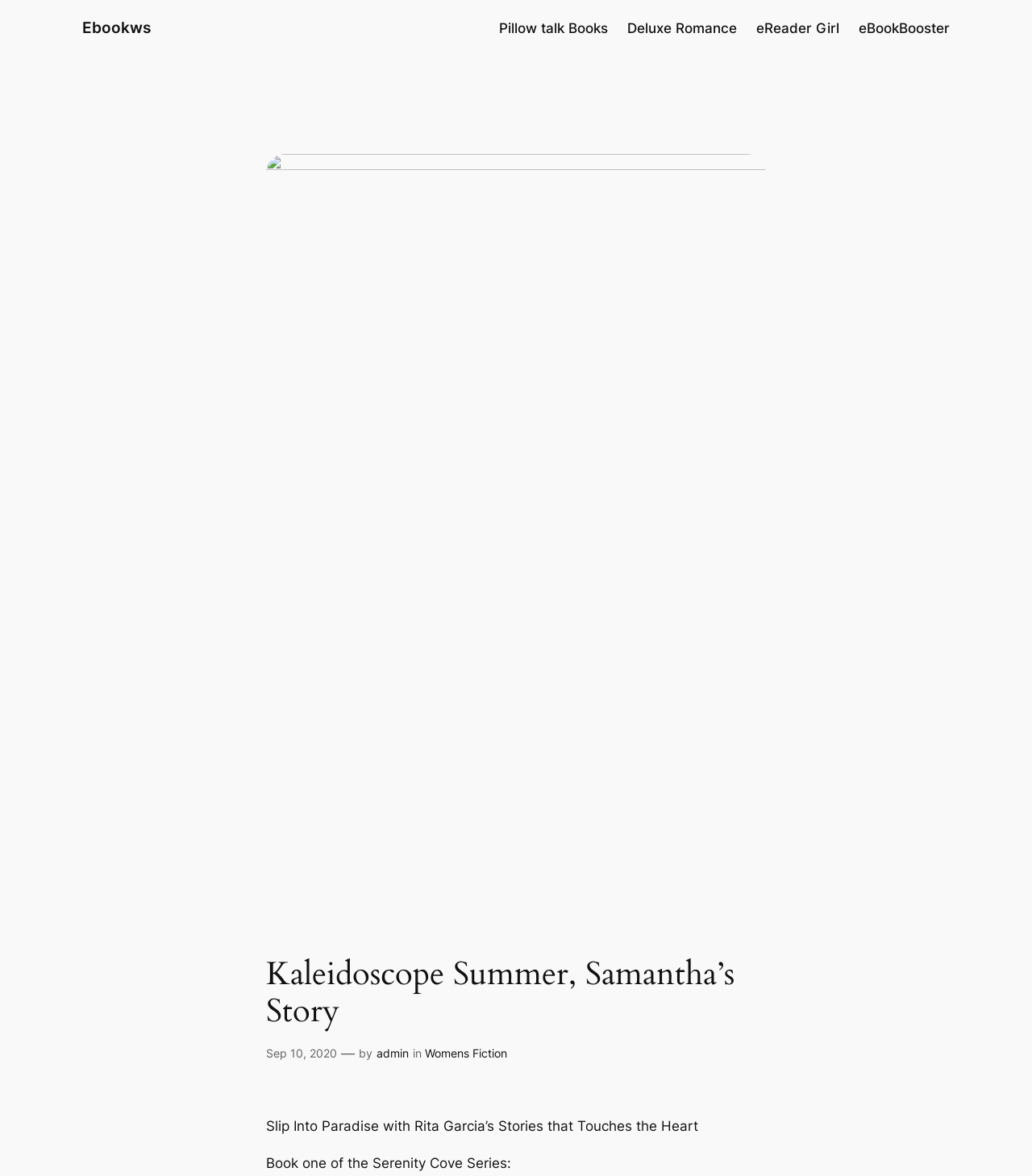Please determine the bounding box coordinates of the section I need to click to accomplish this instruction: "explore Womens Fiction".

[0.412, 0.89, 0.492, 0.901]